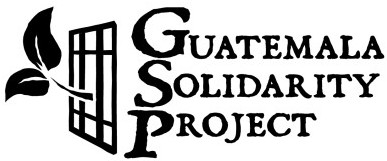Generate an elaborate caption for the image.

The image features the emblem of the Guatemala Solidarity Project (GSP), designed to represent the organization's values and mission. It showcases a stylized depiction of a building or structure, accompanied by a prominent leaf symbol, conveying a sense of growth, hope, and solidarity. The letters "GSP" are boldly featured in the center, with "Guatemala Solidarity Project" written below it in an elegant font. This logo emphasizes the project's commitment to supporting communities in Guatemala and fostering connections that promote social justice and human rights. The overall design reflects a strong, unifying presence aimed at engaging individuals in meaningful action for the betterment of society.